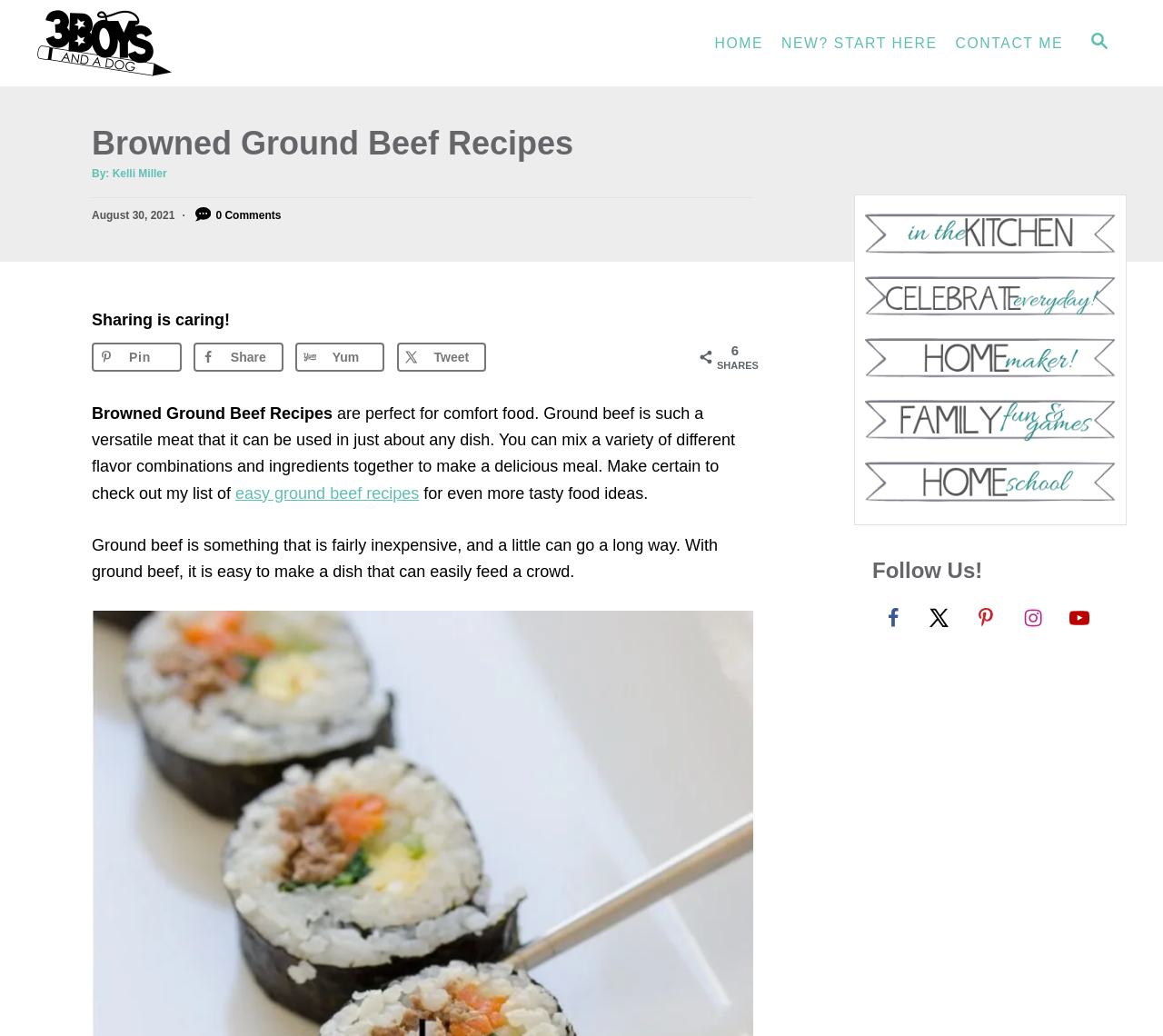Determine the bounding box coordinates for the clickable element to execute this instruction: "Follow on Facebook". Provide the coordinates as four float numbers between 0 and 1, i.e., [left, top, right, bottom].

[0.75, 0.576, 0.786, 0.616]